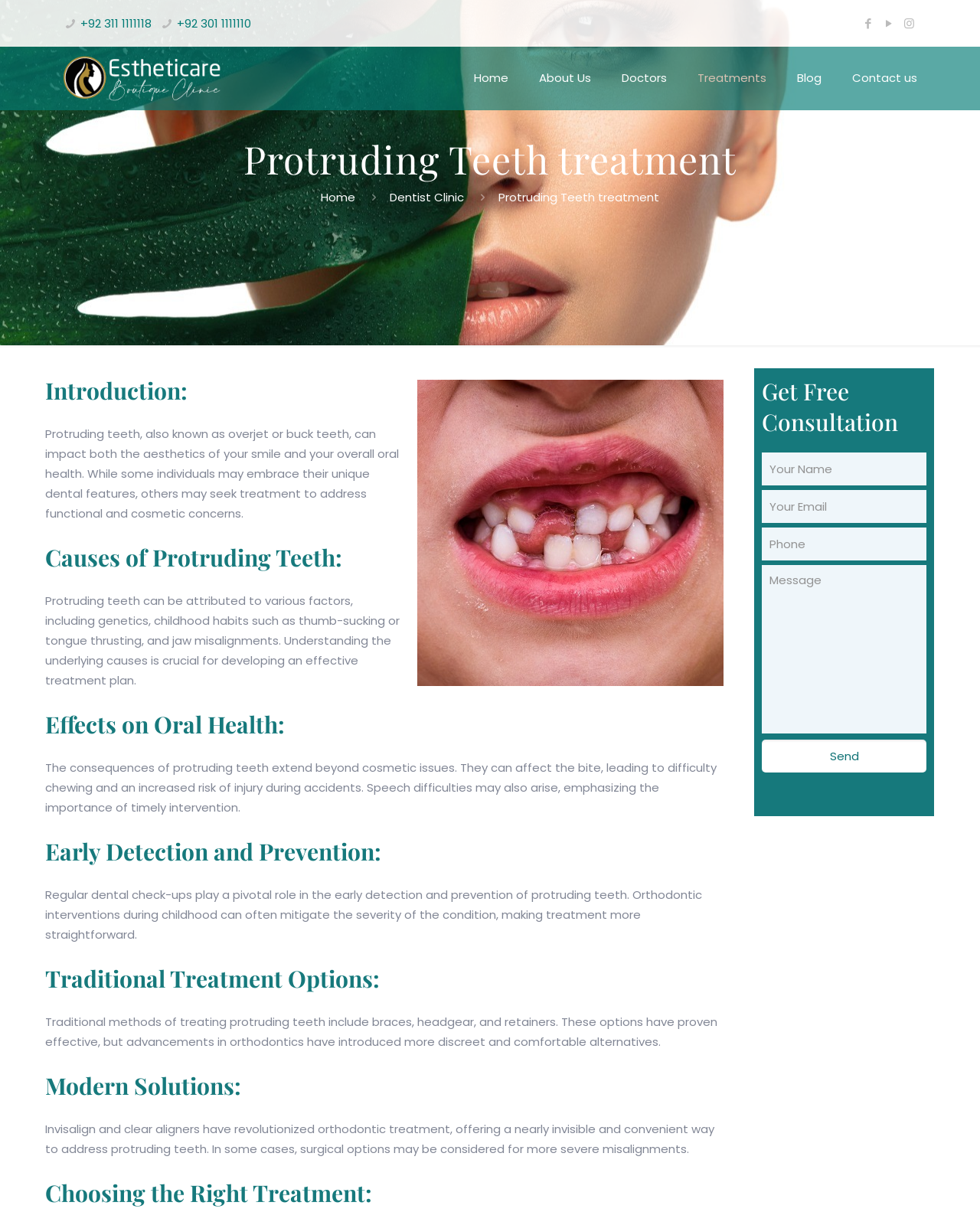Highlight the bounding box coordinates of the element you need to click to perform the following instruction: "Fill in the contact form."

[0.77, 0.304, 0.953, 0.673]